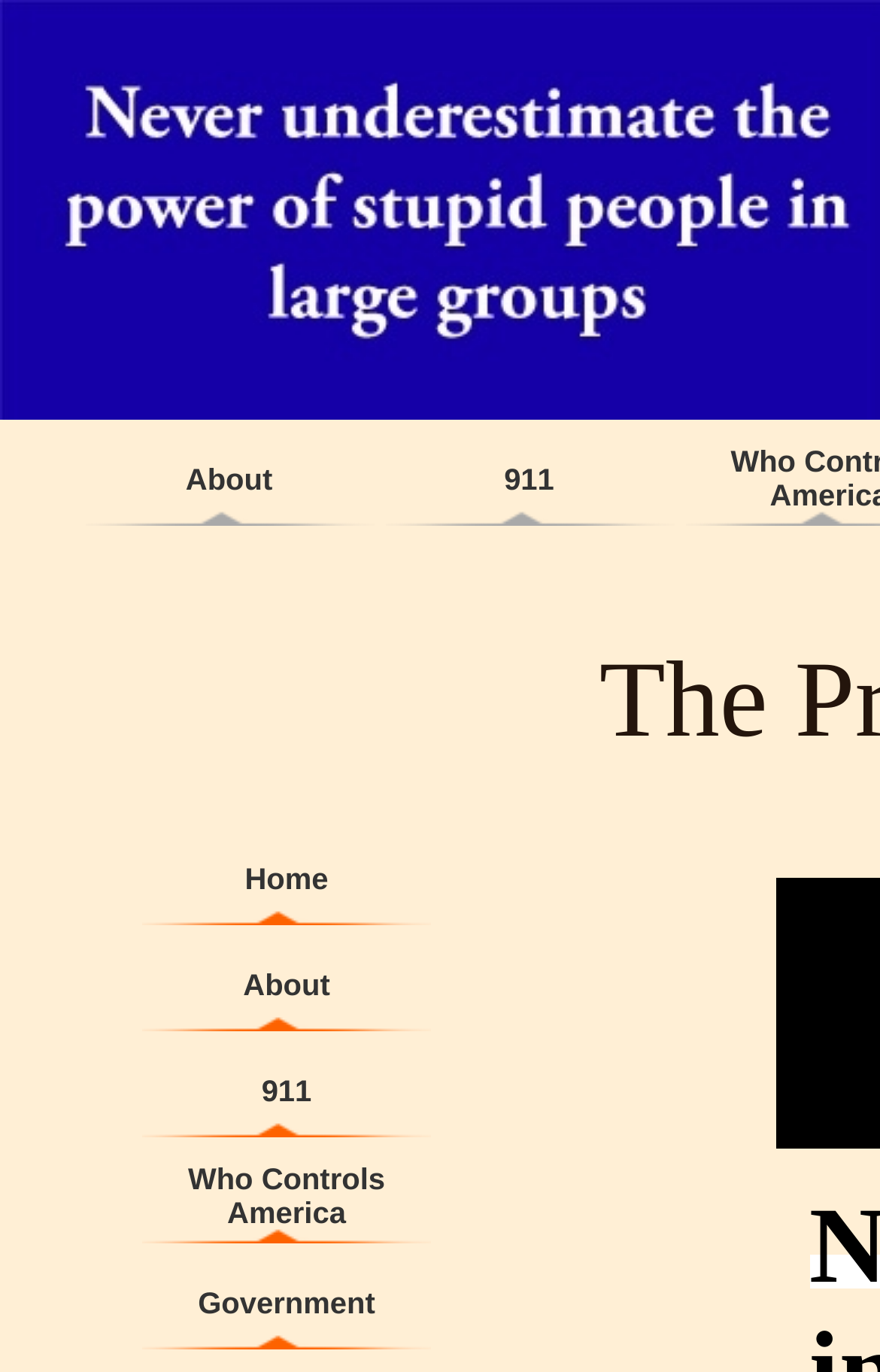Utilize the details in the image to give a detailed response to the question: What is the last link in the grid?

I scrolled down to the bottom of the grid and found that the last link is 'Government', which is located in the 9th row.